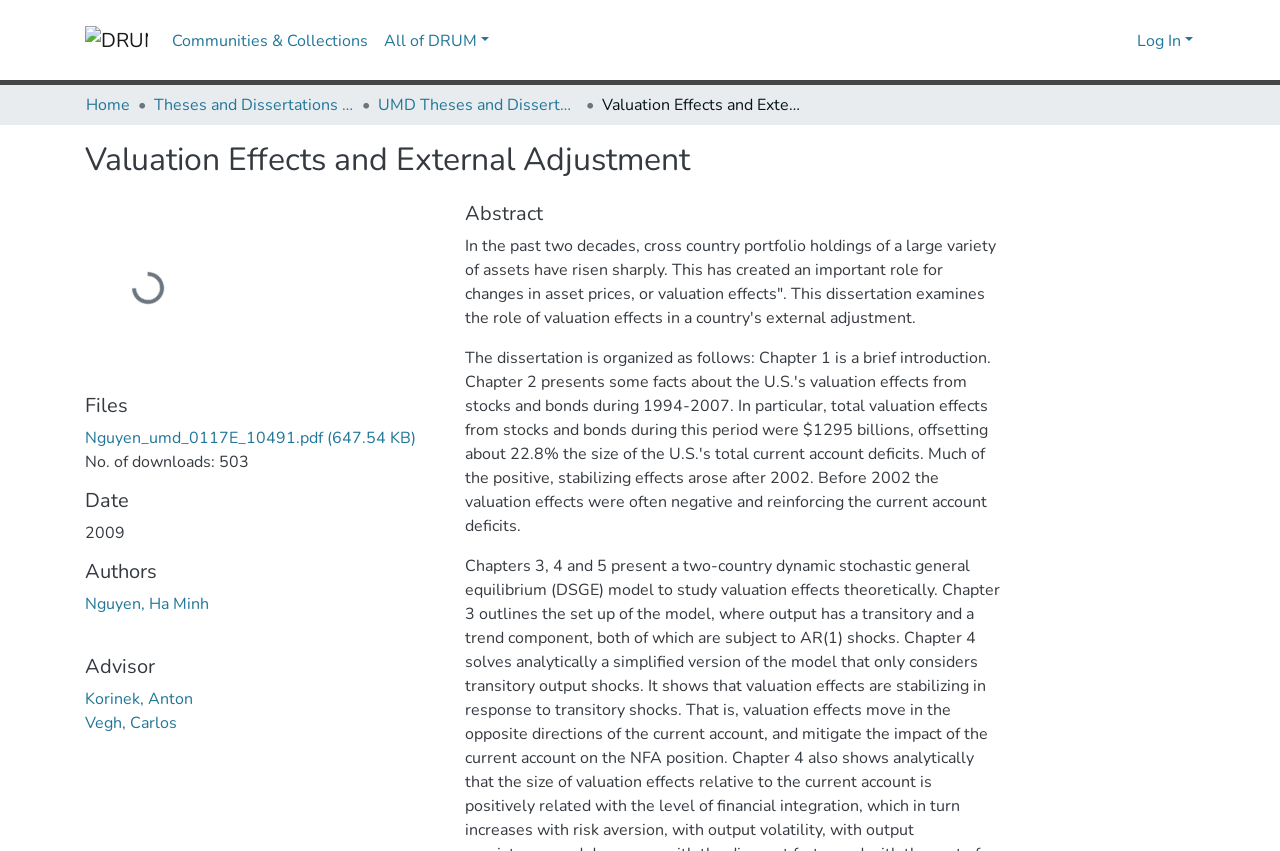Using the provided element description "Theses and Dissertations from UMD", determine the bounding box coordinates of the UI element.

[0.12, 0.109, 0.277, 0.137]